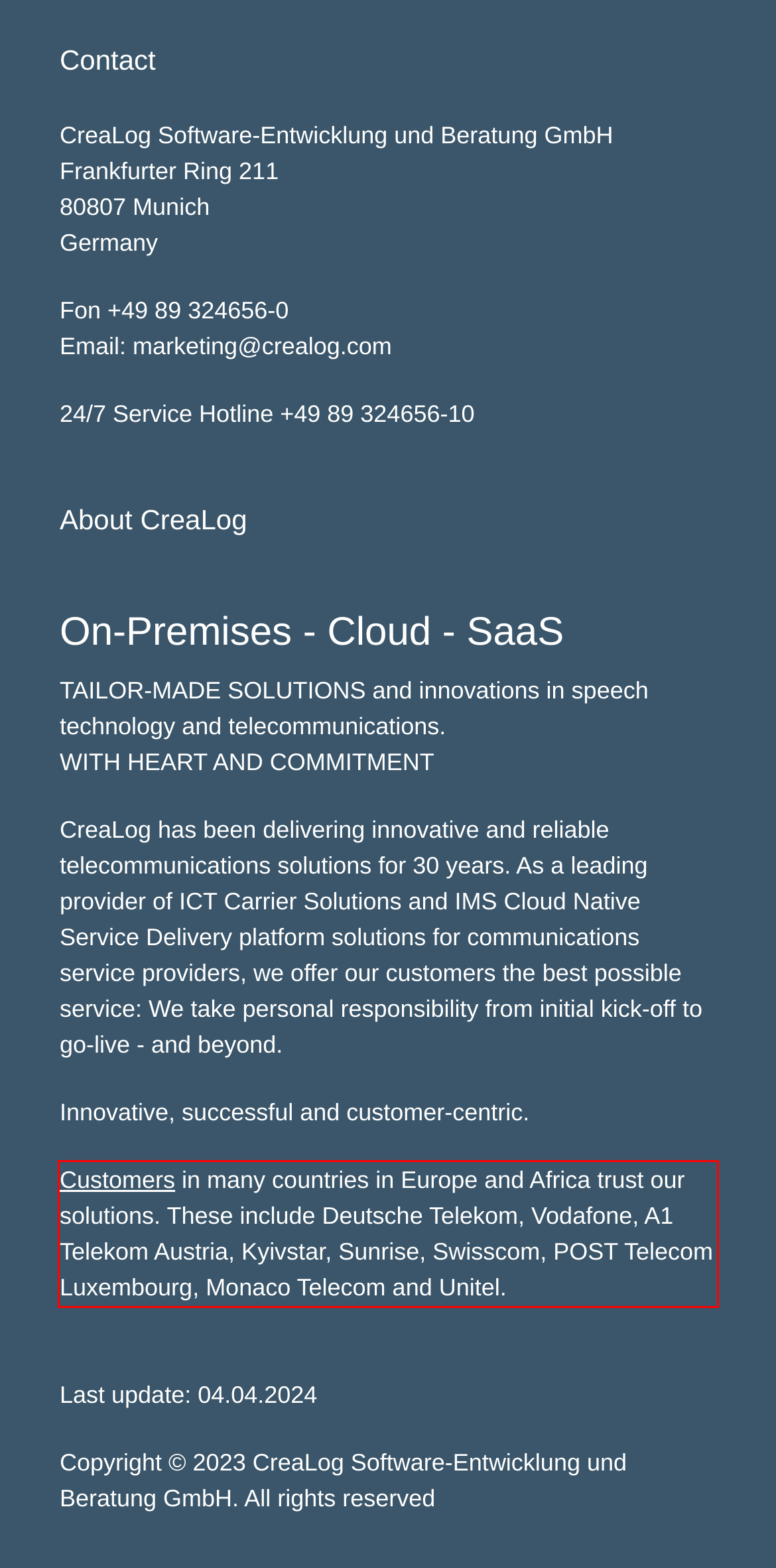Analyze the screenshot of the webpage and extract the text from the UI element that is inside the red bounding box.

Customers in many countries in Europe and Africa trust our solutions. These include Deutsche Telekom, Vodafone, A1 Telekom Austria, Kyivstar, Sunrise, Swisscom, POST Telecom Luxembourg, Monaco Telecom and Unitel.